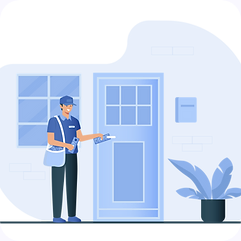Summarize the image with a detailed caption.

The image showcases a delivery person standing in front of a residential door, actively engaging in the task of distributing marketing materials. Clad in a blue uniform and cap, the individual holds a piece of printed material, likely a door hanger, in one hand while their other hand rests on a messenger bag slung across their body. 

The setting is depicted with a soft blue color palette, enhancing the inviting atmosphere of the scene. A window beside the door allows natural light to filter in, while a potted plant adds a touch of greenery to the otherwise simplistic exterior. This visual effectively represents the door hanger delivery service offered by MarketAnywhere, highlighting the direct connection to potential customers by delivering tailored marketing solutions right to their doorsteps. This imagery reflects the essence of engaging with local communities in Wyoming, emphasizing personal interaction and the importance of targeted marketing.